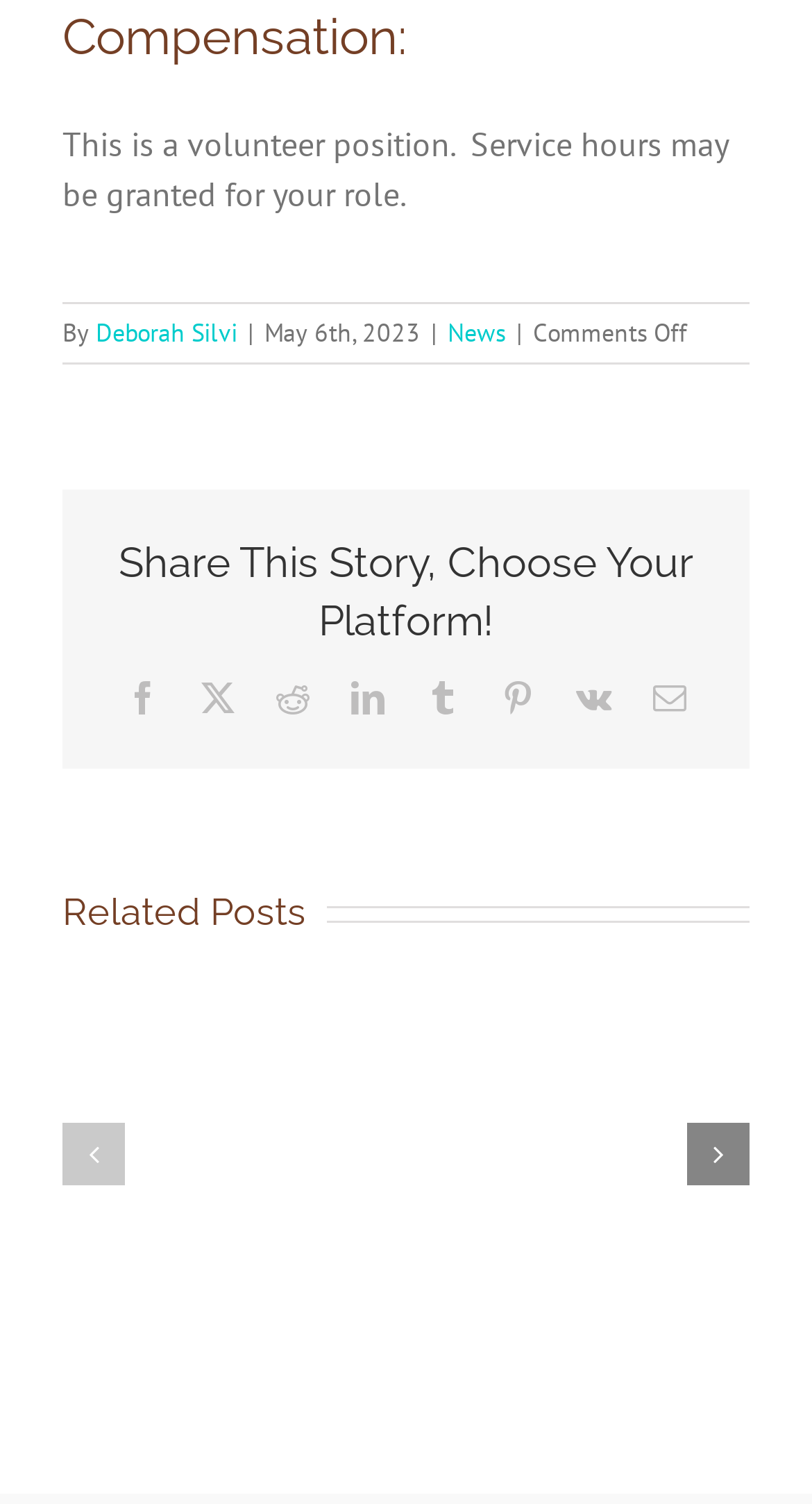Answer the question with a brief word or phrase:
How many social media platforms are available to share this story?

8